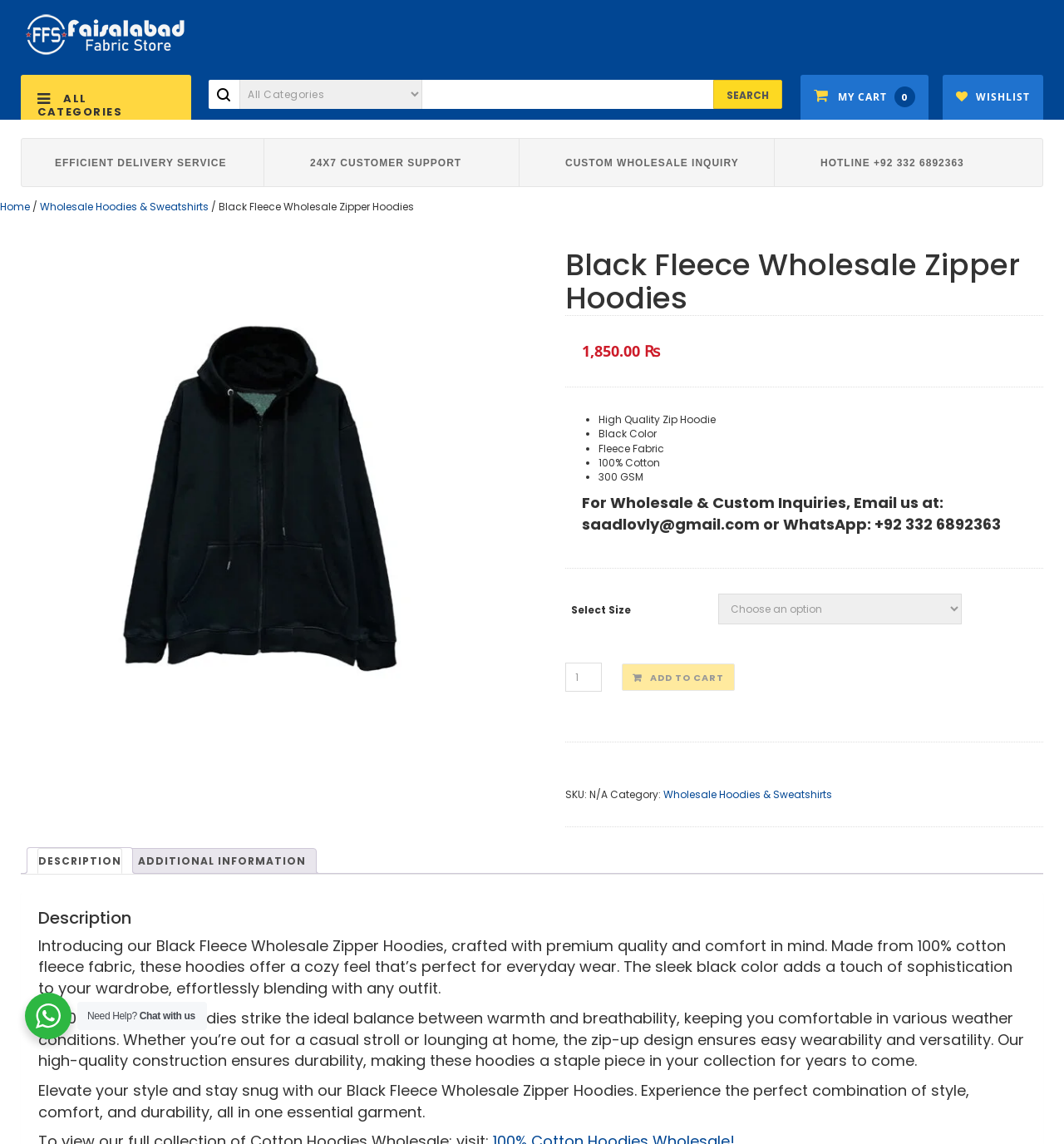What is the price of the Black Fleece Wholesale Zipper Hoodies?
Answer with a single word or phrase by referring to the visual content.

1,850.00